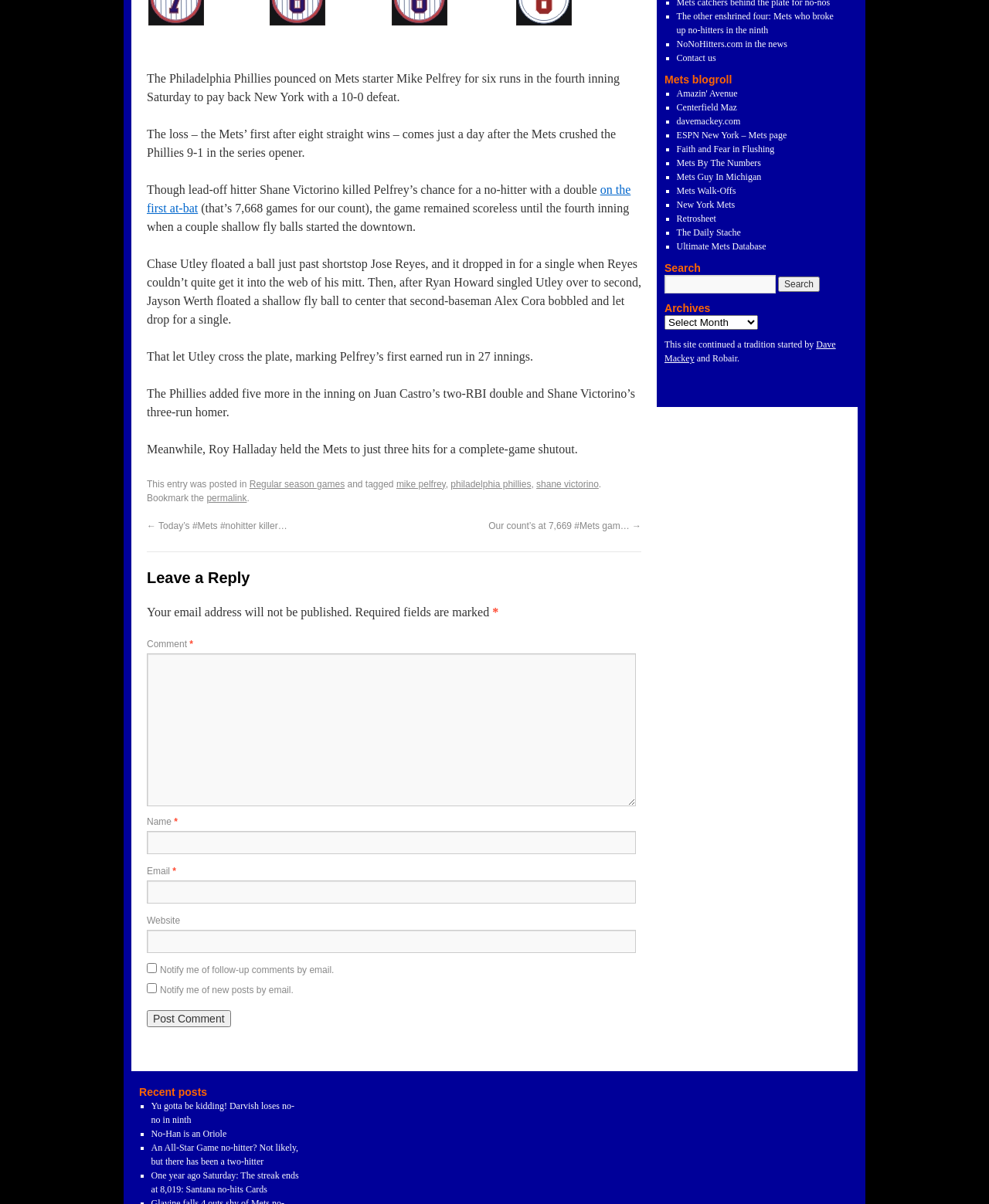Extract the bounding box coordinates for the UI element described as: "davemackey.com".

[0.684, 0.096, 0.749, 0.105]